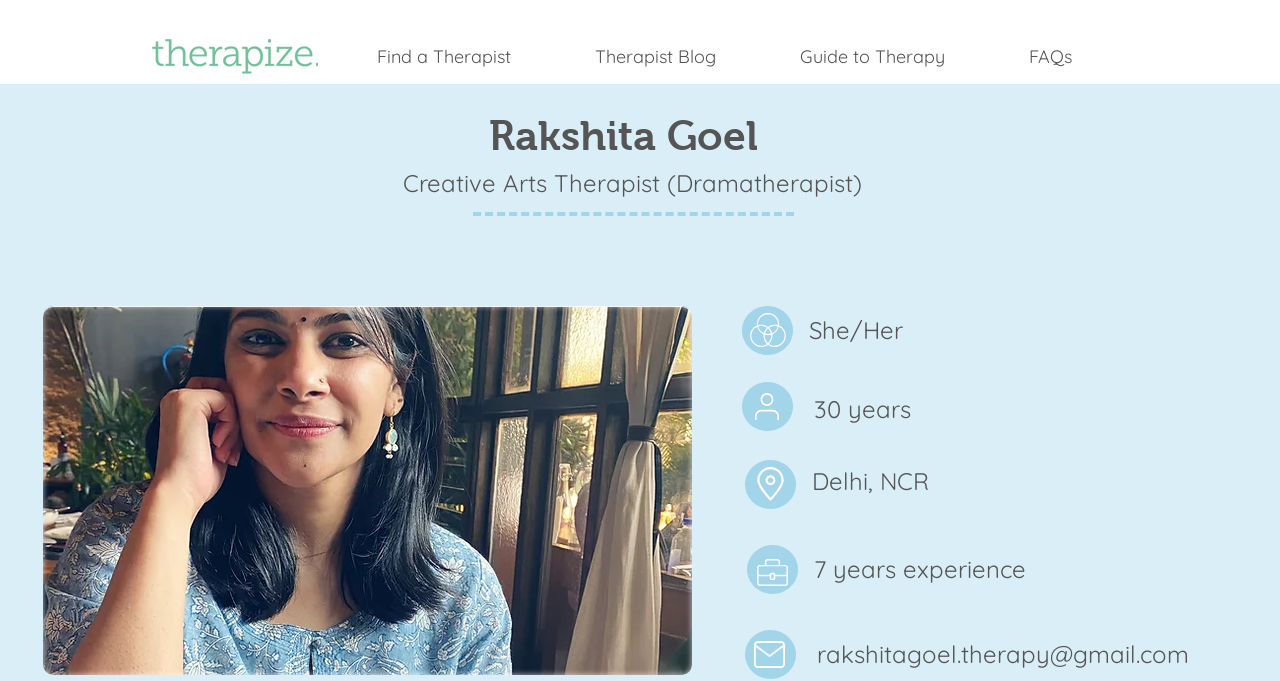What is the profession of Rakshita Goel?
Please interpret the details in the image and answer the question thoroughly.

Based on the webpage, I found a StaticText element that says 'Creative Arts Therapist (Dramatherapist)' which indicates Rakshita Goel's profession.